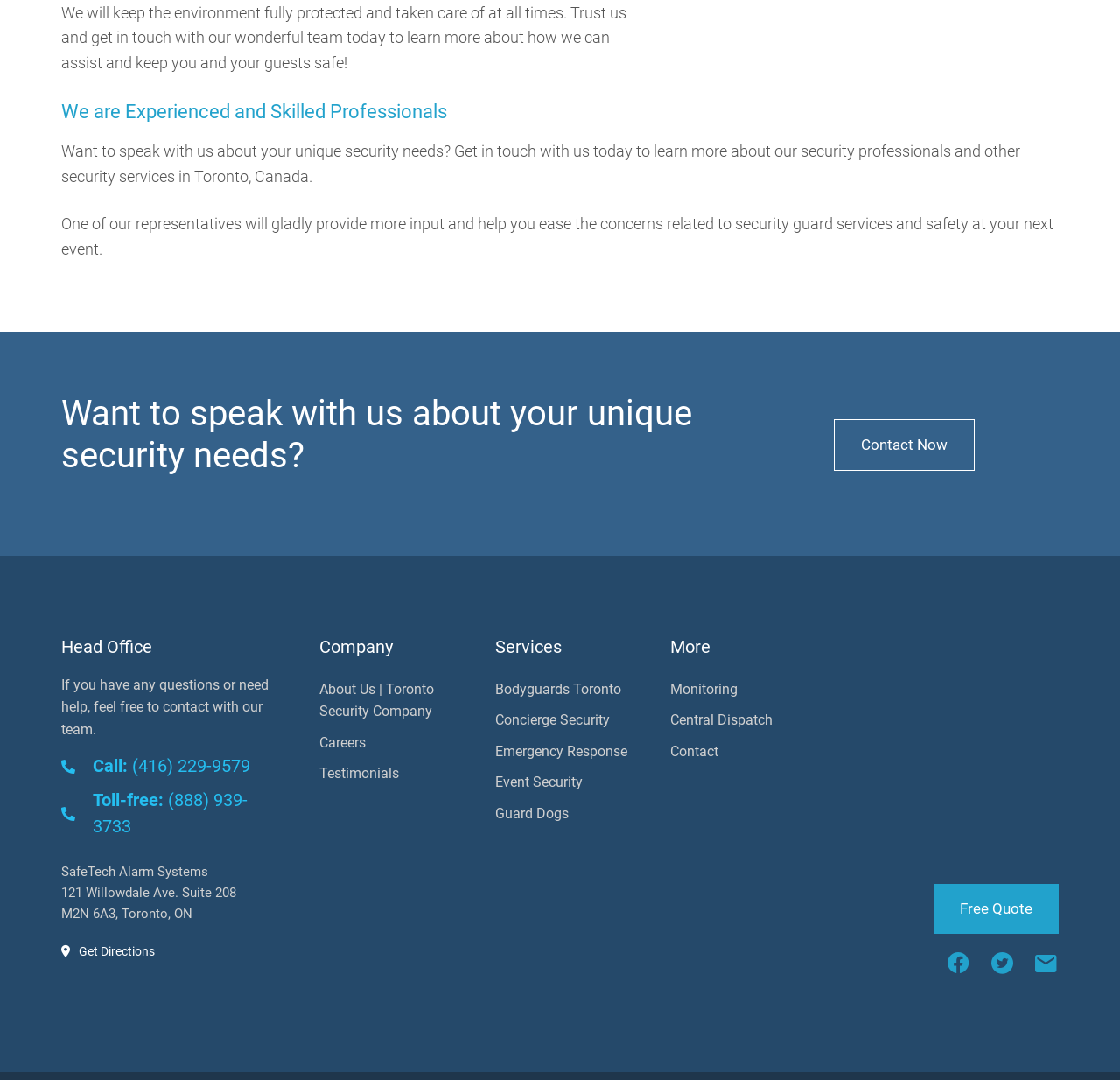Can you specify the bounding box coordinates of the area that needs to be clicked to fulfill the following instruction: "Get a free quote"?

[0.834, 0.818, 0.945, 0.865]